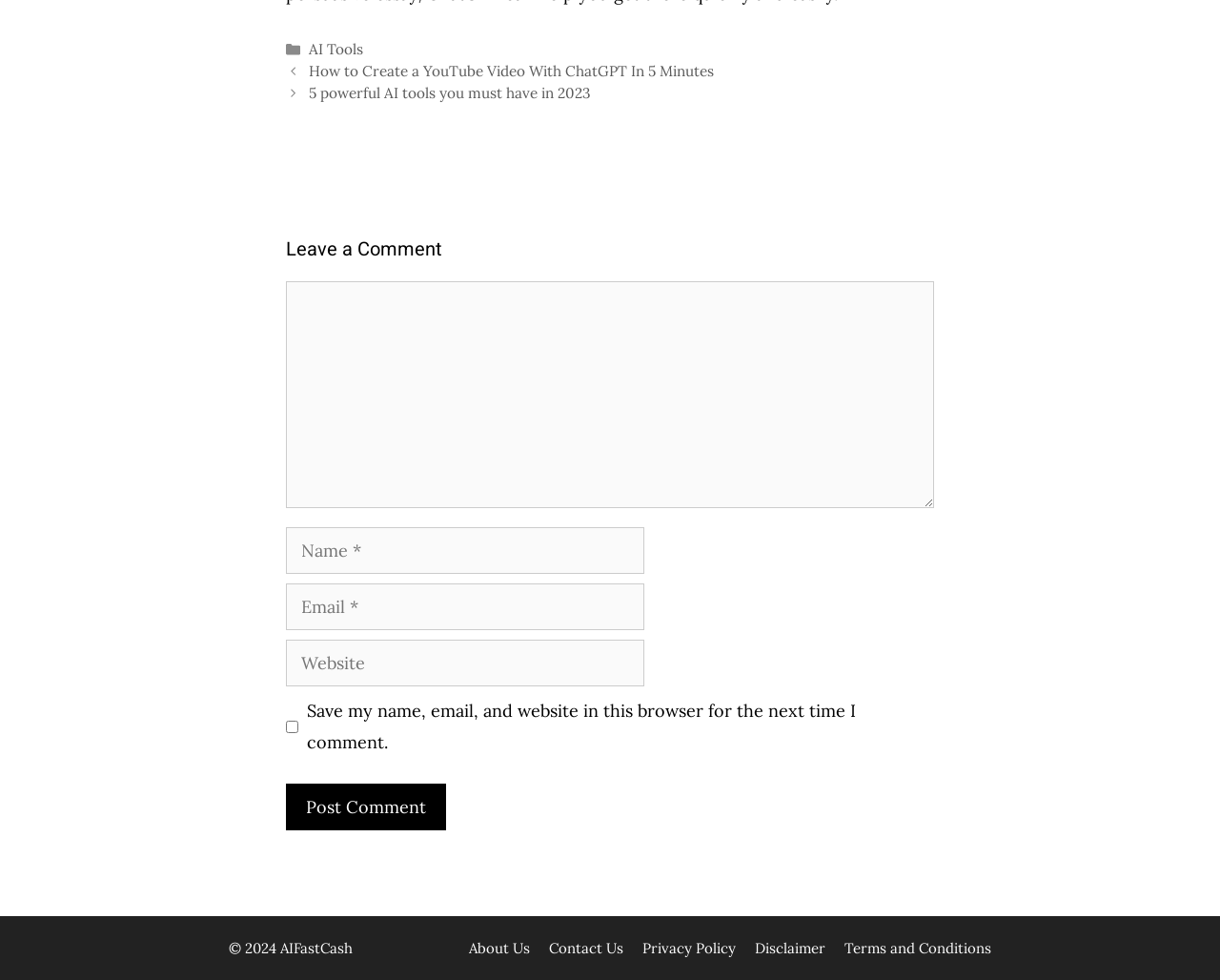Give a succinct answer to this question in a single word or phrase: 
How many textboxes are required?

3